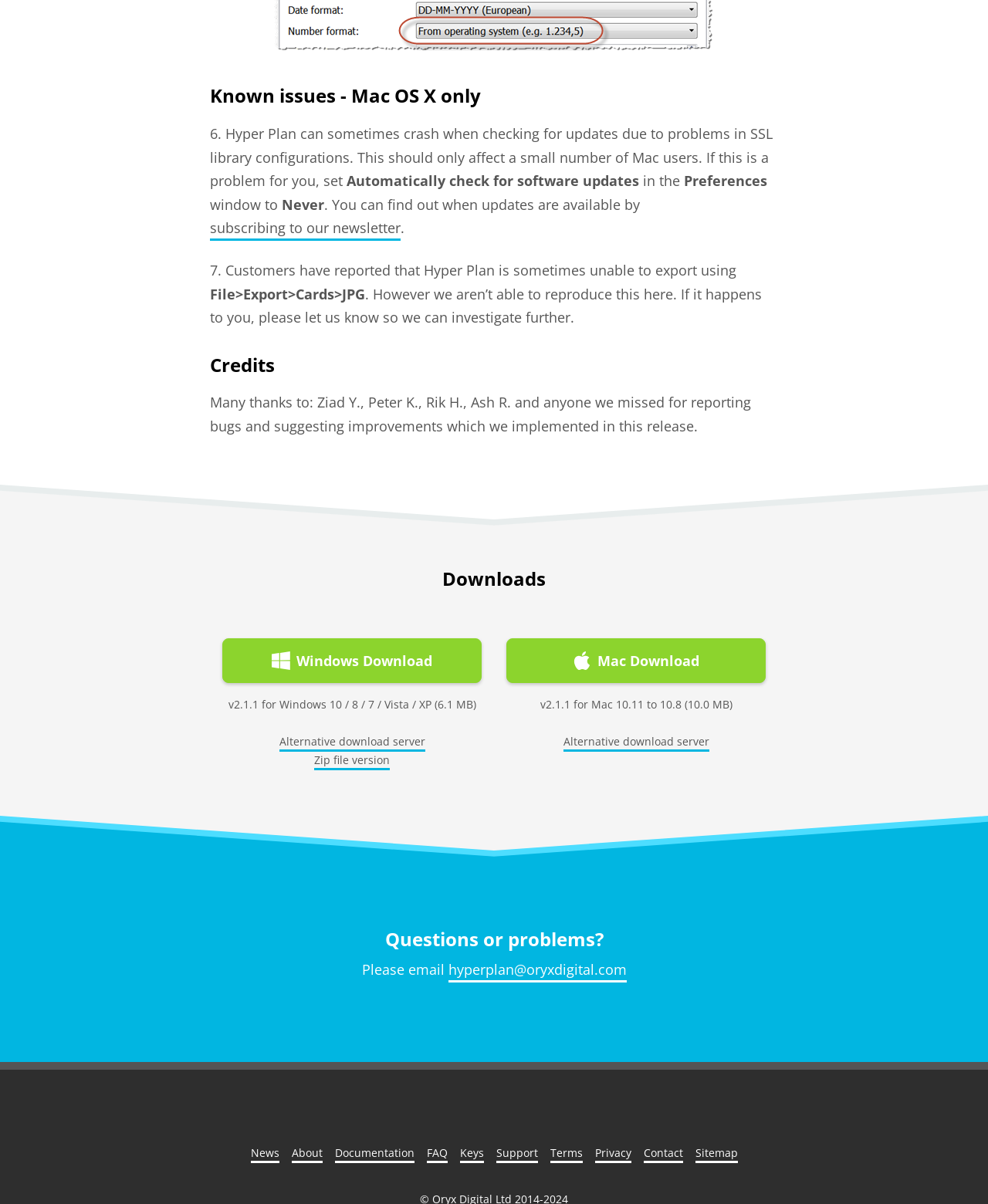Identify the bounding box coordinates necessary to click and complete the given instruction: "View Mac download".

[0.512, 0.53, 0.775, 0.567]